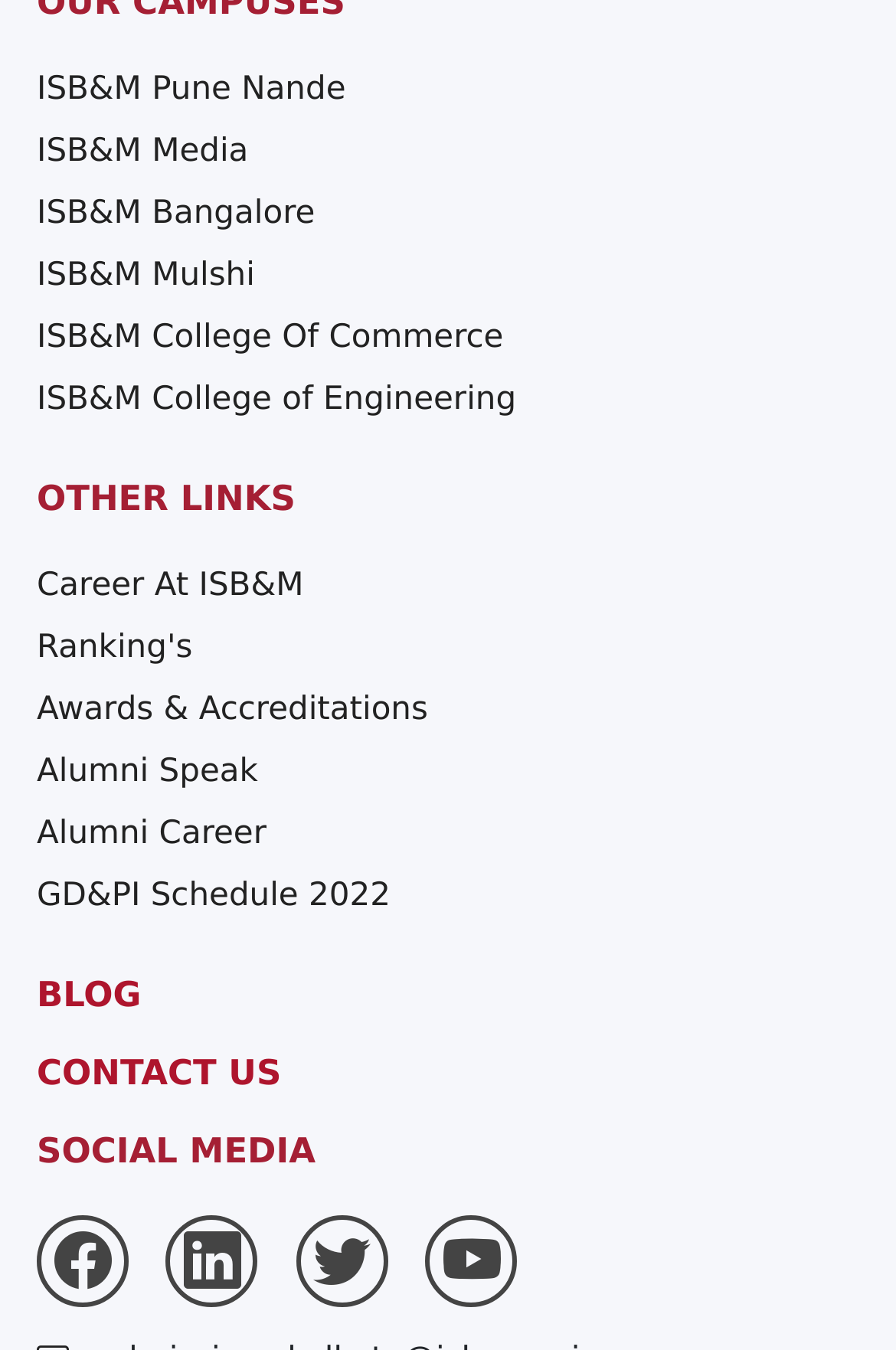Can you pinpoint the bounding box coordinates for the clickable element required for this instruction: "Check Alumni Speak"? The coordinates should be four float numbers between 0 and 1, i.e., [left, top, right, bottom].

[0.041, 0.558, 0.288, 0.585]